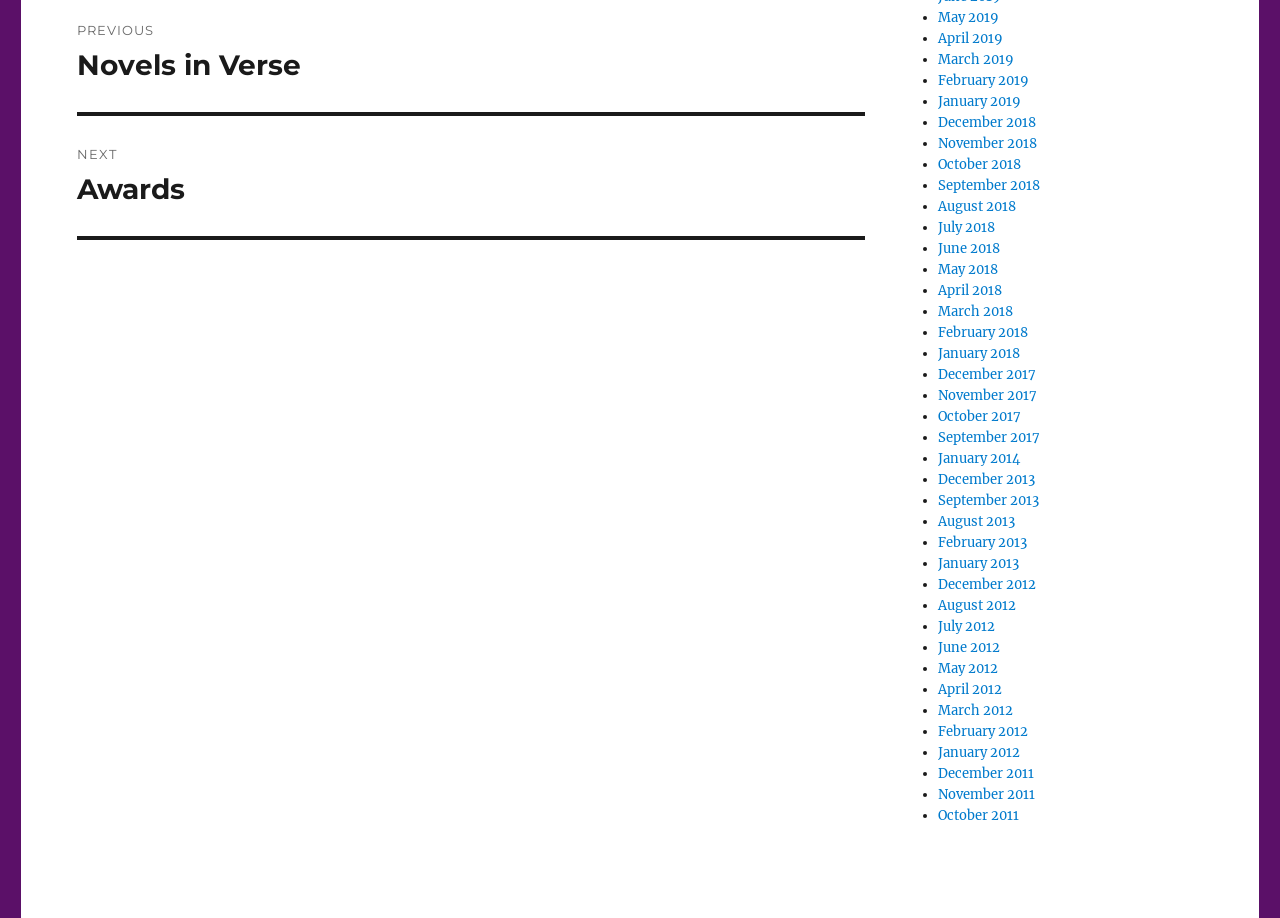Are there any links to years other than 2019, 2018, 2017, 2014, 2013, and 2012?
From the image, respond using a single word or phrase.

Yes